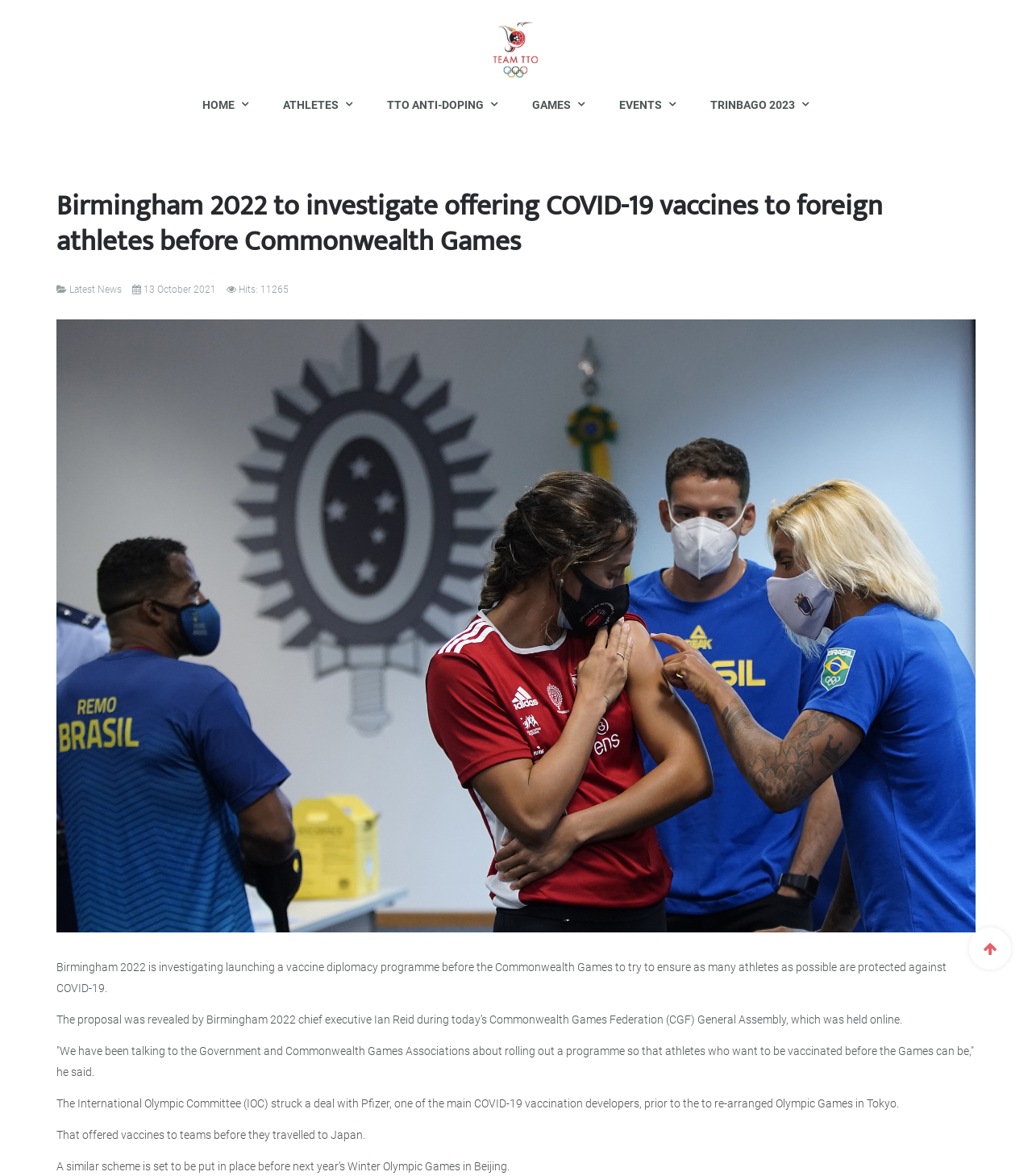Please determine the bounding box coordinates for the element with the description: "EVENTS".

[0.579, 0.071, 0.668, 0.107]